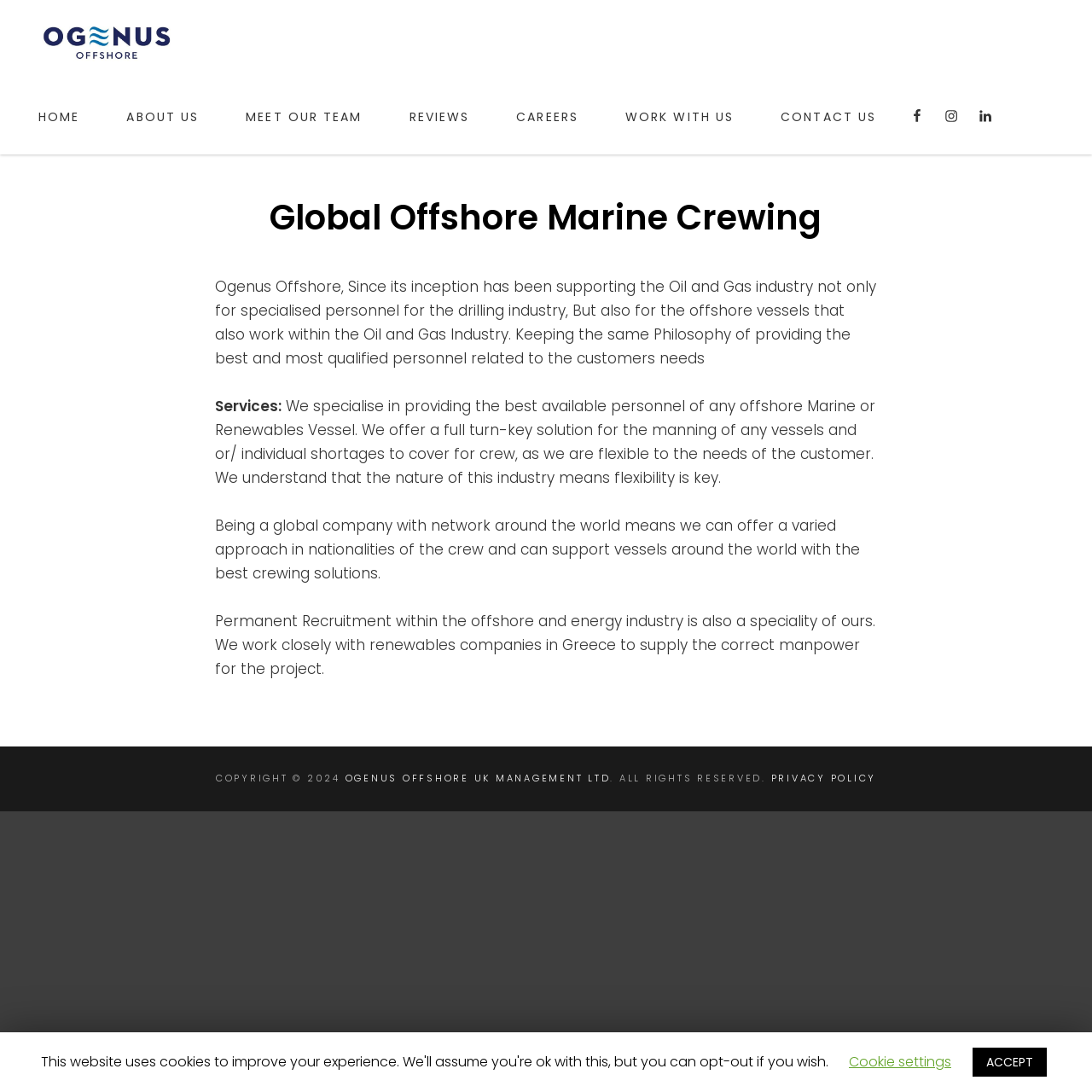Please specify the bounding box coordinates of the clickable section necessary to execute the following command: "Click on the ABOUT US link".

[0.096, 0.073, 0.202, 0.141]